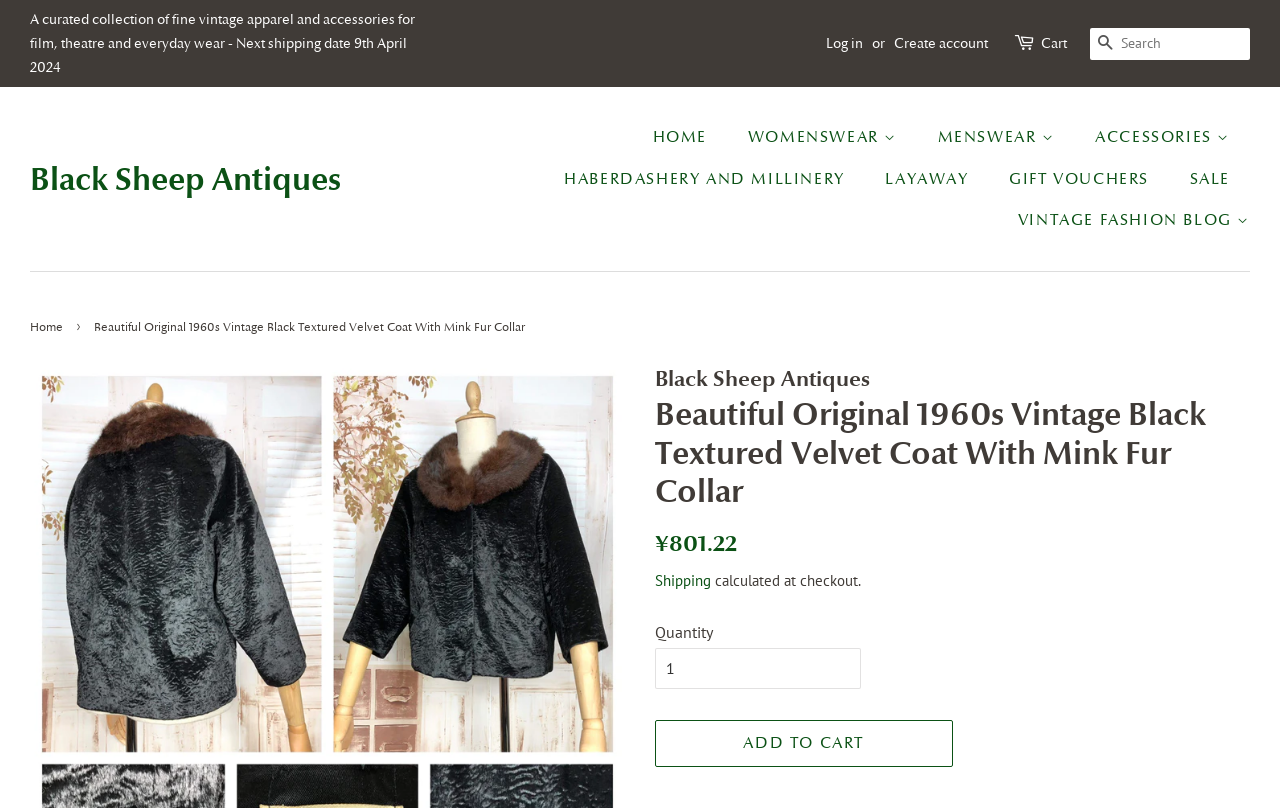What is the function of the 'SEARCH' button?
Refer to the image and give a detailed answer to the query.

I determined this by understanding the context of the 'SEARCH' button, which is located in the search box, suggesting that it is used to initiate a search query on the website.